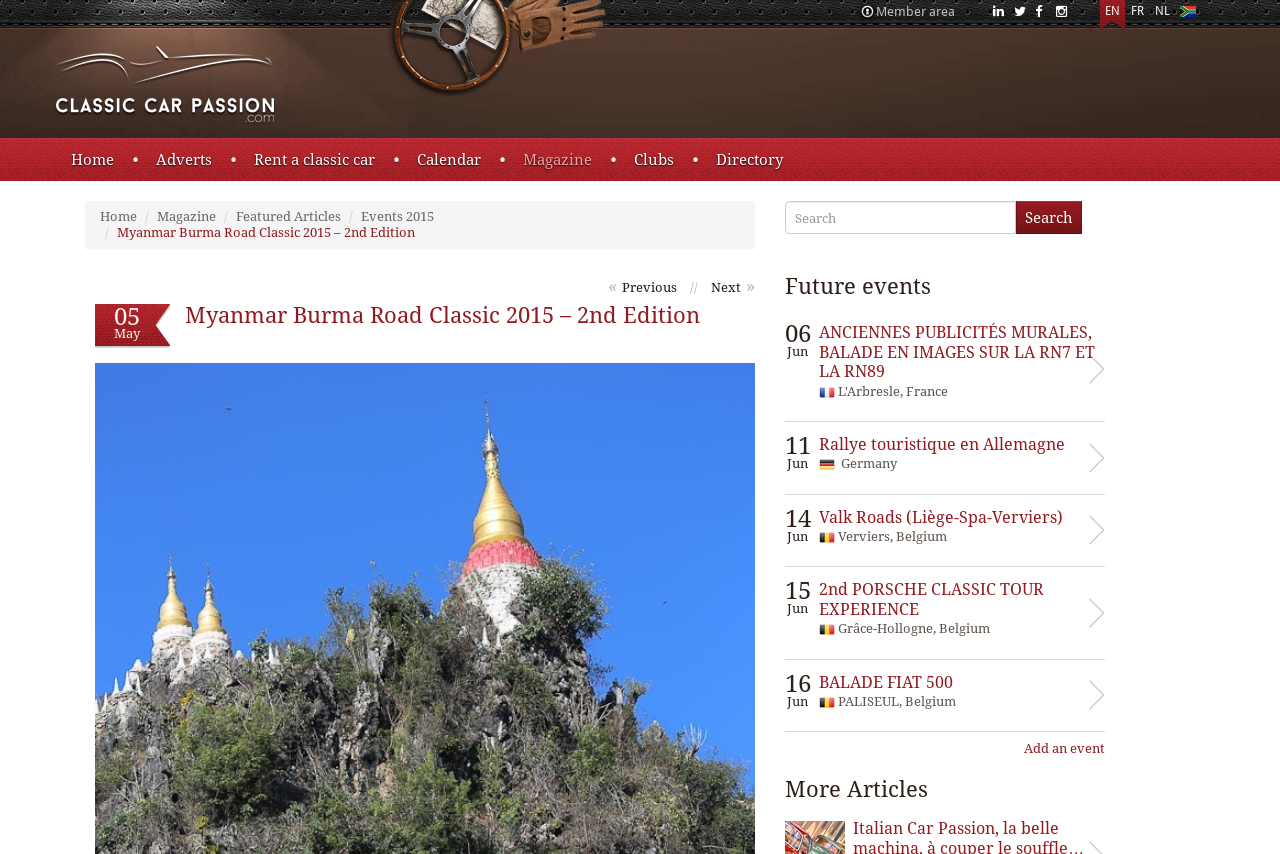What is the 'Add an event' link for?
Look at the webpage screenshot and answer the question with a detailed explanation.

The 'Add an event' link is located at the bottom of the webpage, suggesting that it is for users to submit their own events related to classic cars to be listed on the webpage.